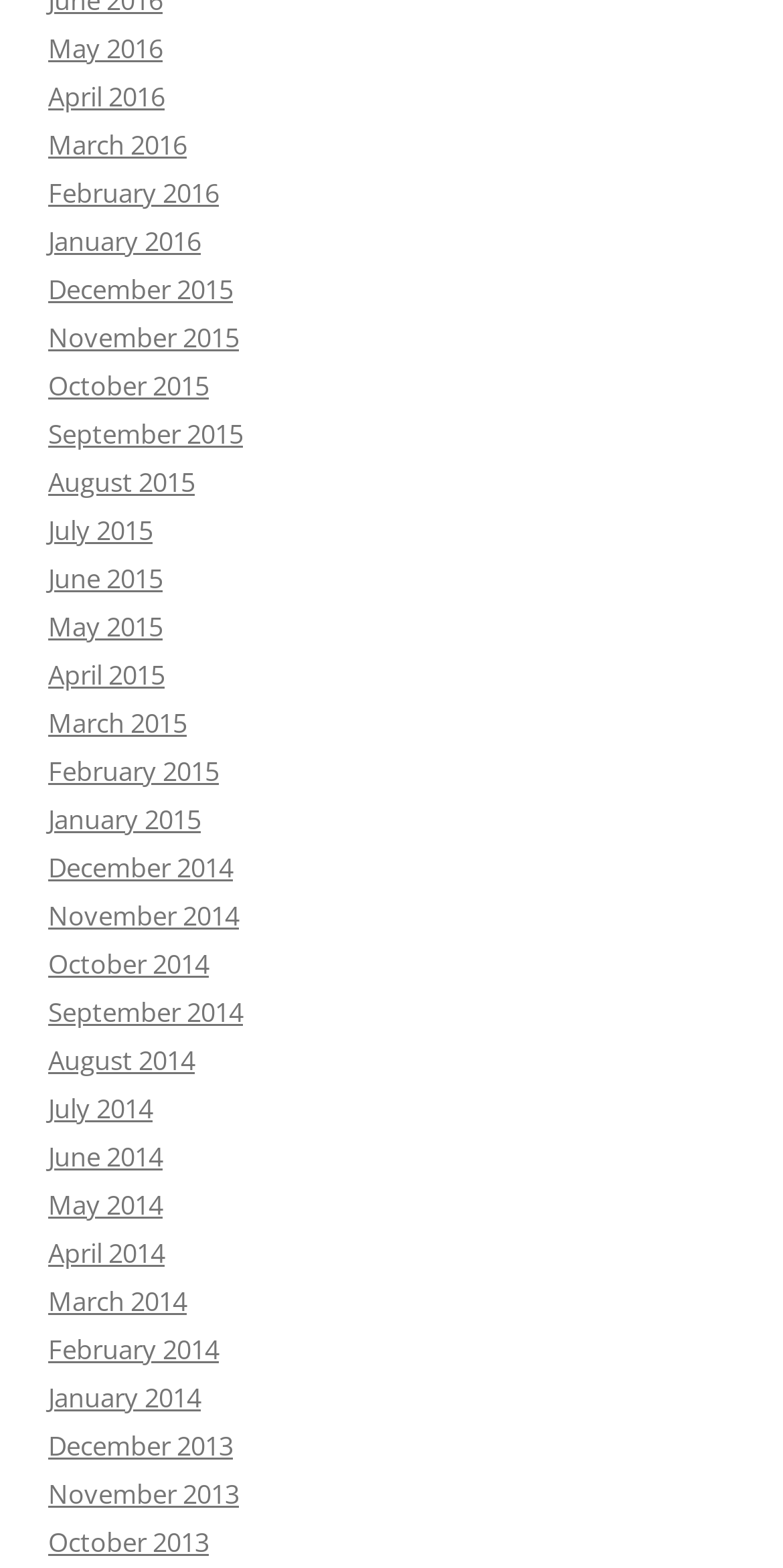Answer this question using a single word or a brief phrase:
Are the months listed in chronological order?

Yes